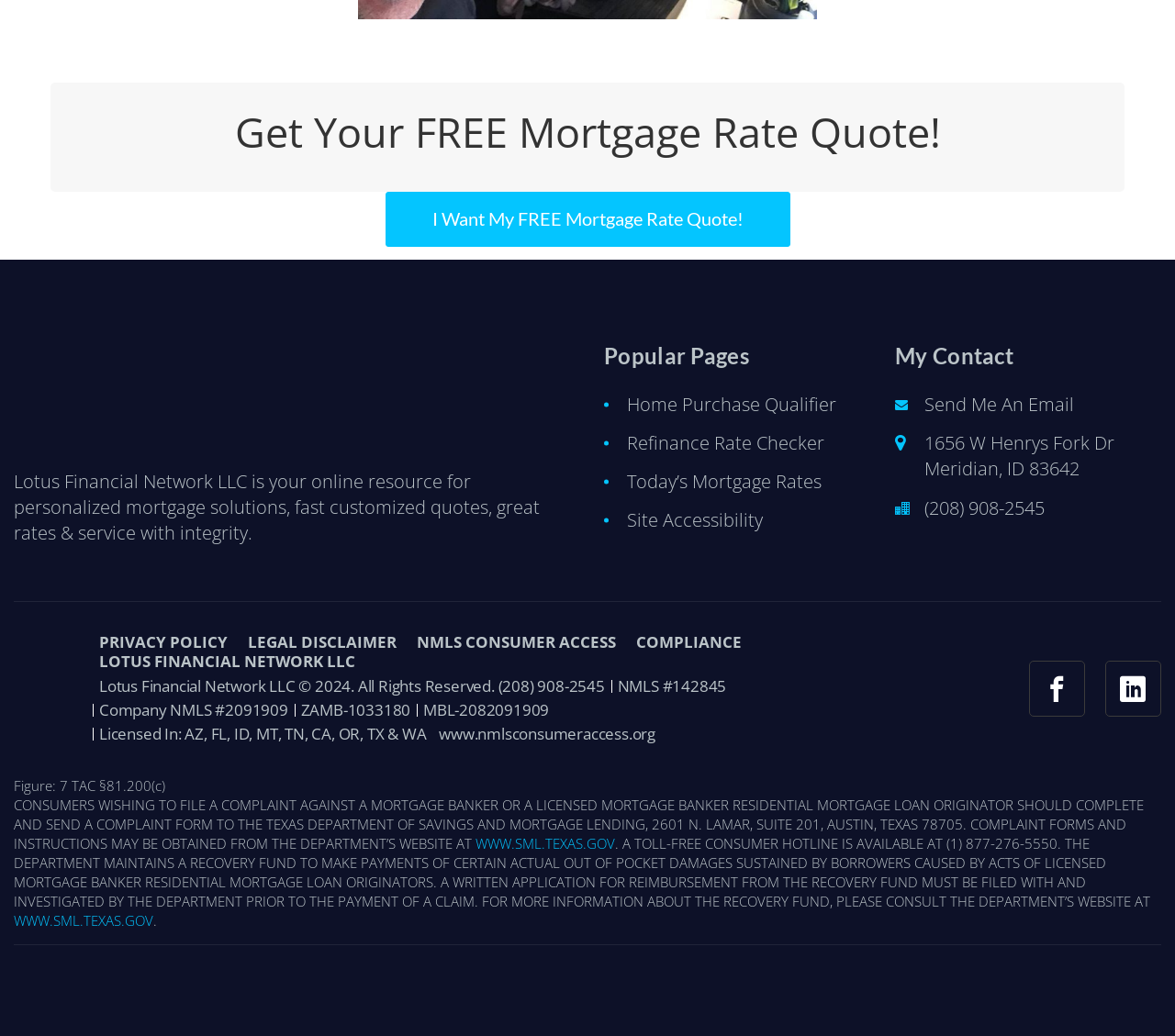Give a one-word or one-phrase response to the question: 
What is the license information?

NMLS #142845